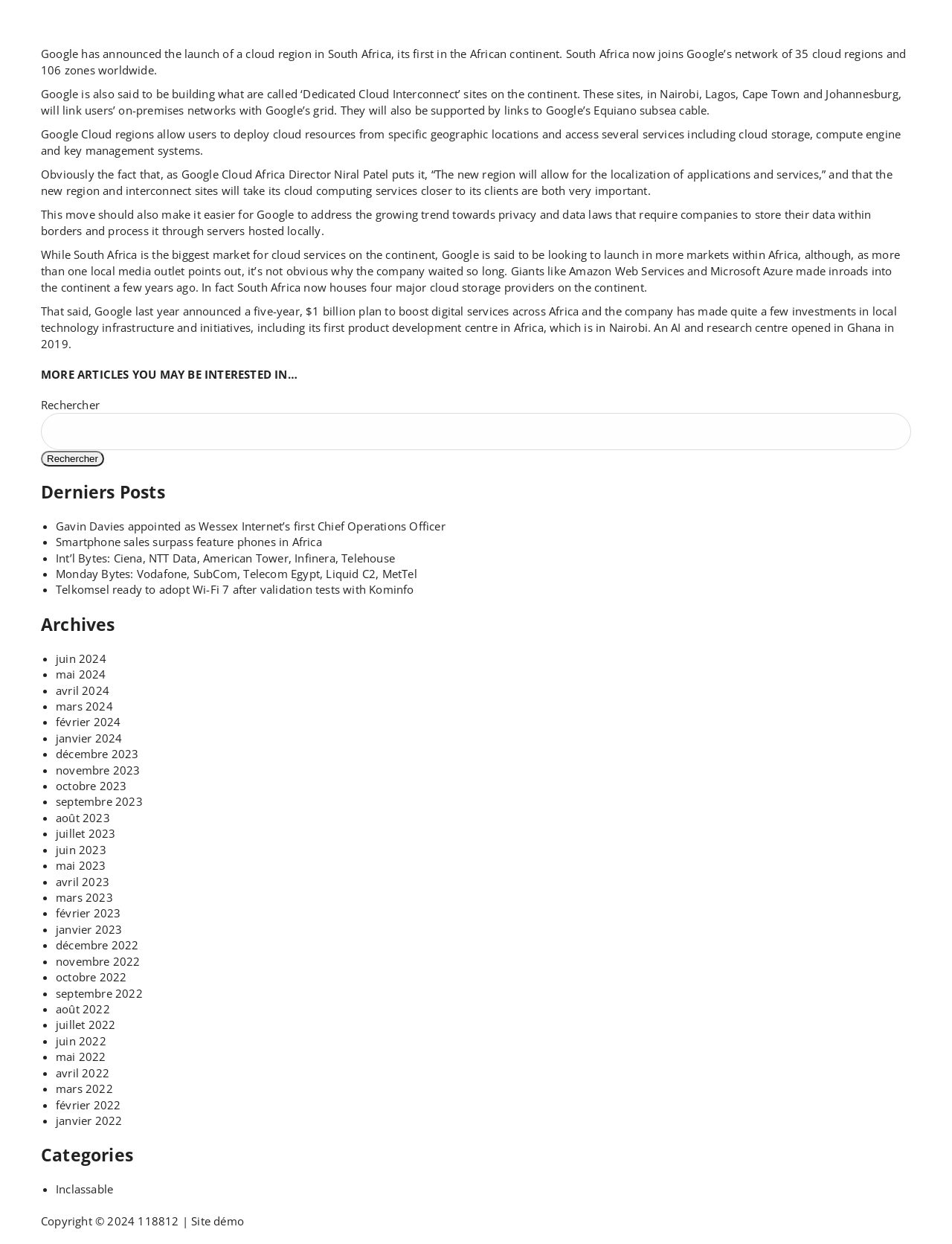Locate the UI element described by août 2023 in the provided webpage screenshot. Return the bounding box coordinates in the format (top-left x, top-left y, bottom-right x, bottom-right y), ensuring all values are between 0 and 1.

[0.059, 0.651, 0.115, 0.663]